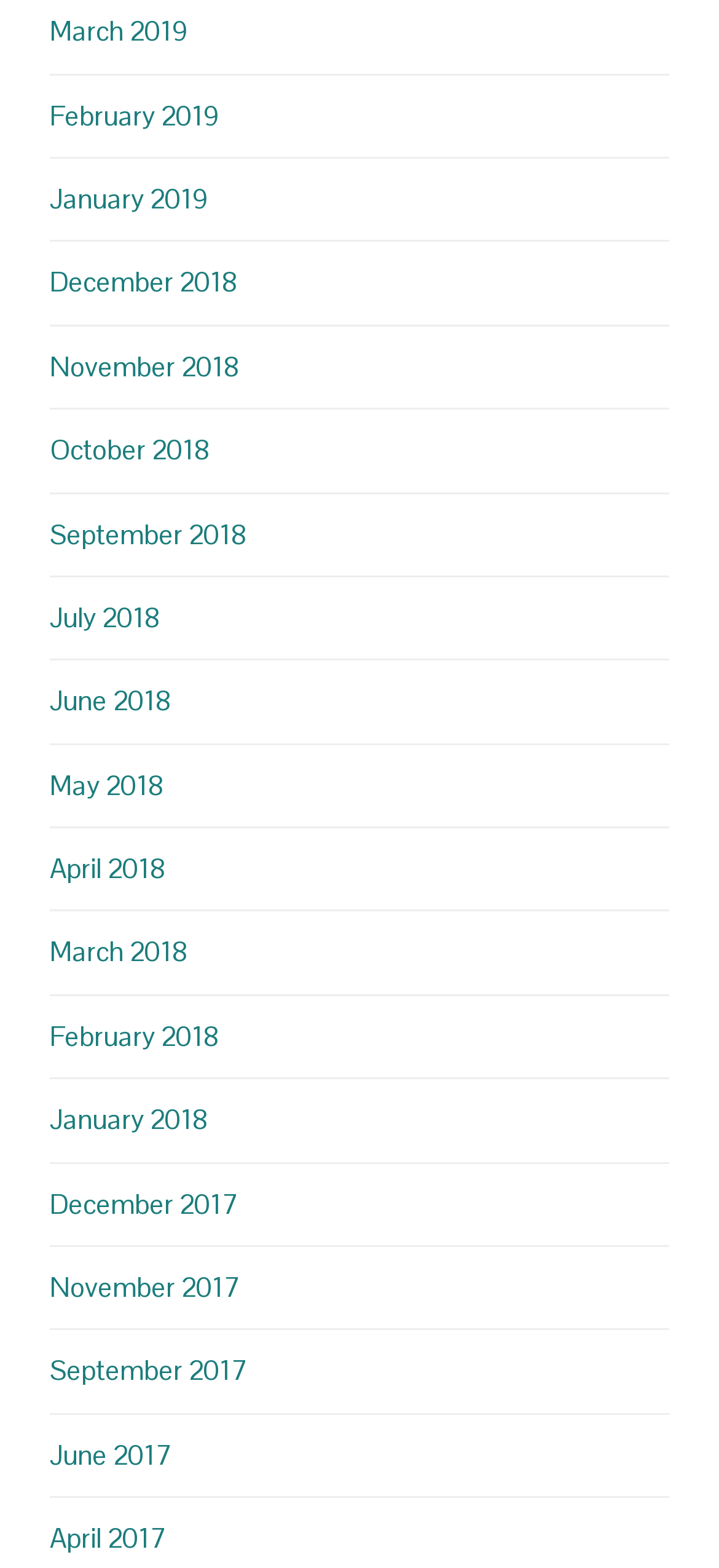Based on the element description "June 2018", predict the bounding box coordinates of the UI element.

[0.069, 0.436, 0.238, 0.458]